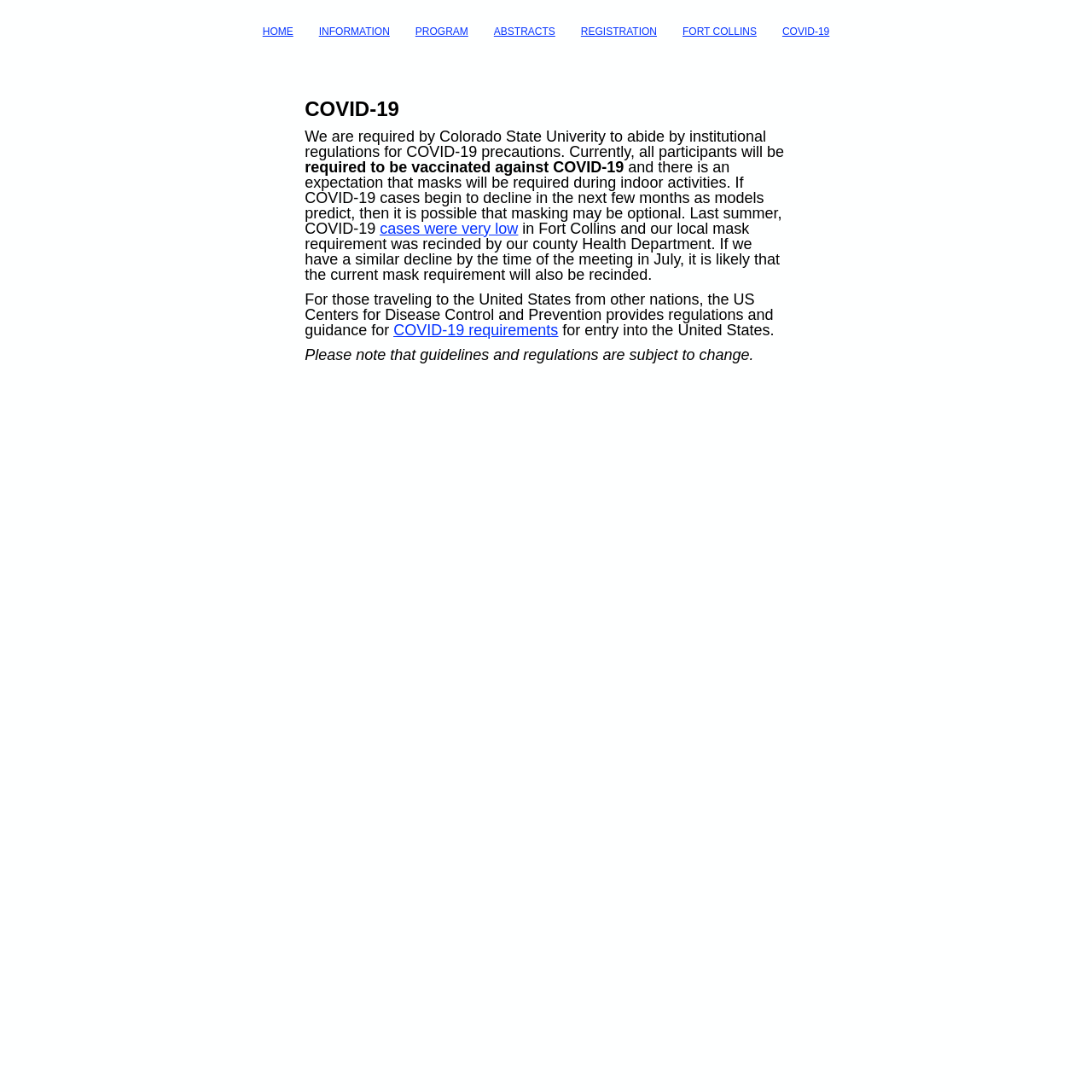Create an elaborate caption for the webpage.

The webpage appears to be related to a conference or event, with a top navigation menu consisting of 6 links: "HOME", "INFORMATION", "PROGRAM", "ABSTRACTS", "REGISTRATION", and "FORT COLLINS", followed by a "COVID-19" link. 

Below the navigation menu, there is a section of text that discusses COVID-19 precautions and regulations. The text is divided into four paragraphs. The first paragraph explains that the event is required to follow institutional regulations for COVID-19 precautions, including vaccination and mask-wearing. 

The second paragraph continues to discuss the mask requirement, stating that it may be optional if COVID-19 cases decline. The third paragraph provides more information about the local mask requirement and its potential recission. 

The fourth paragraph is addressed to international travelers, providing information about COVID-19 requirements for entry into the United States, with a link to the relevant guidelines. The text concludes with a note that guidelines and regulations are subject to change.